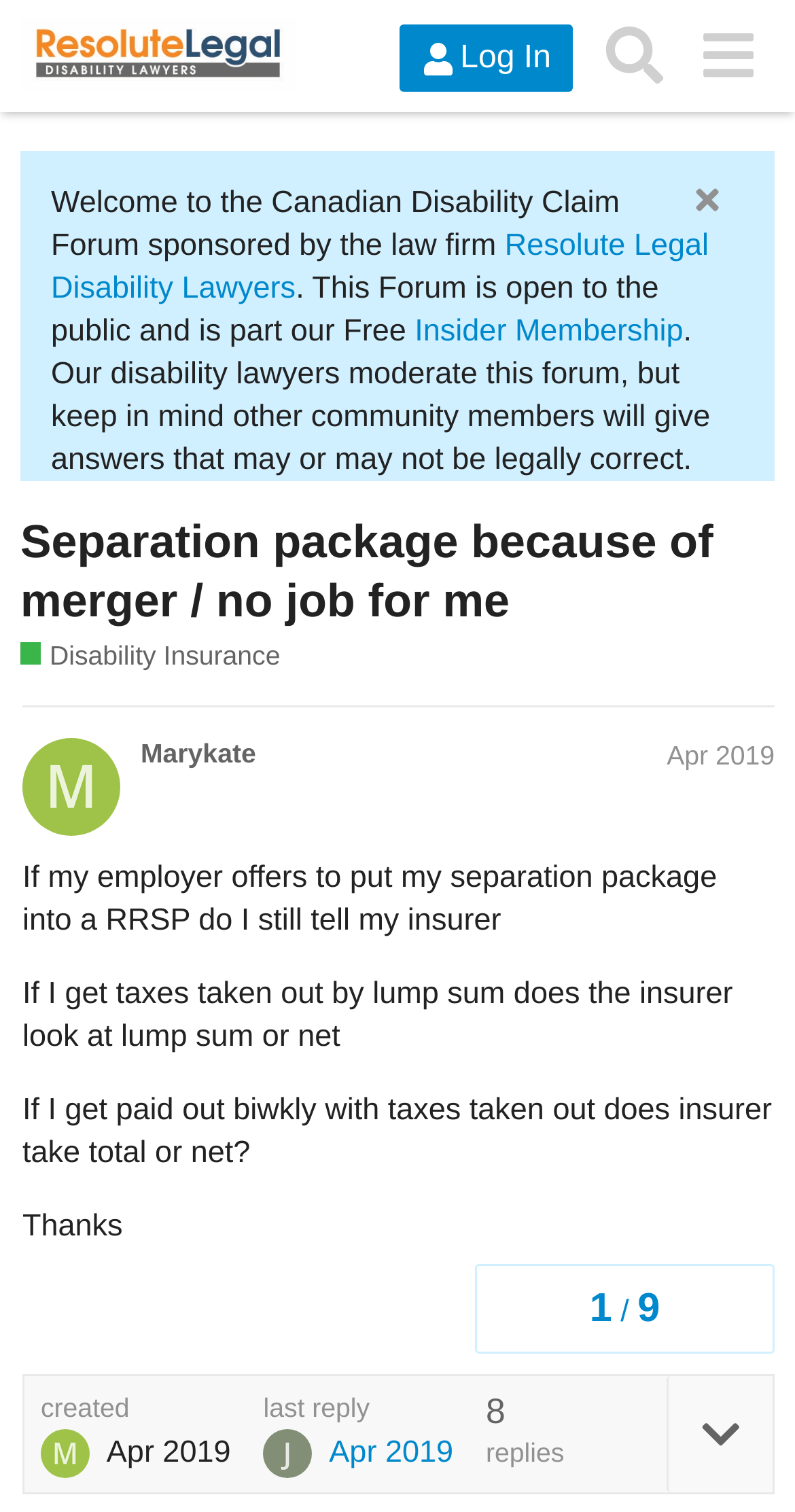Locate the bounding box coordinates of the item that should be clicked to fulfill the instruction: "Log in to the forum".

[0.502, 0.017, 0.721, 0.061]